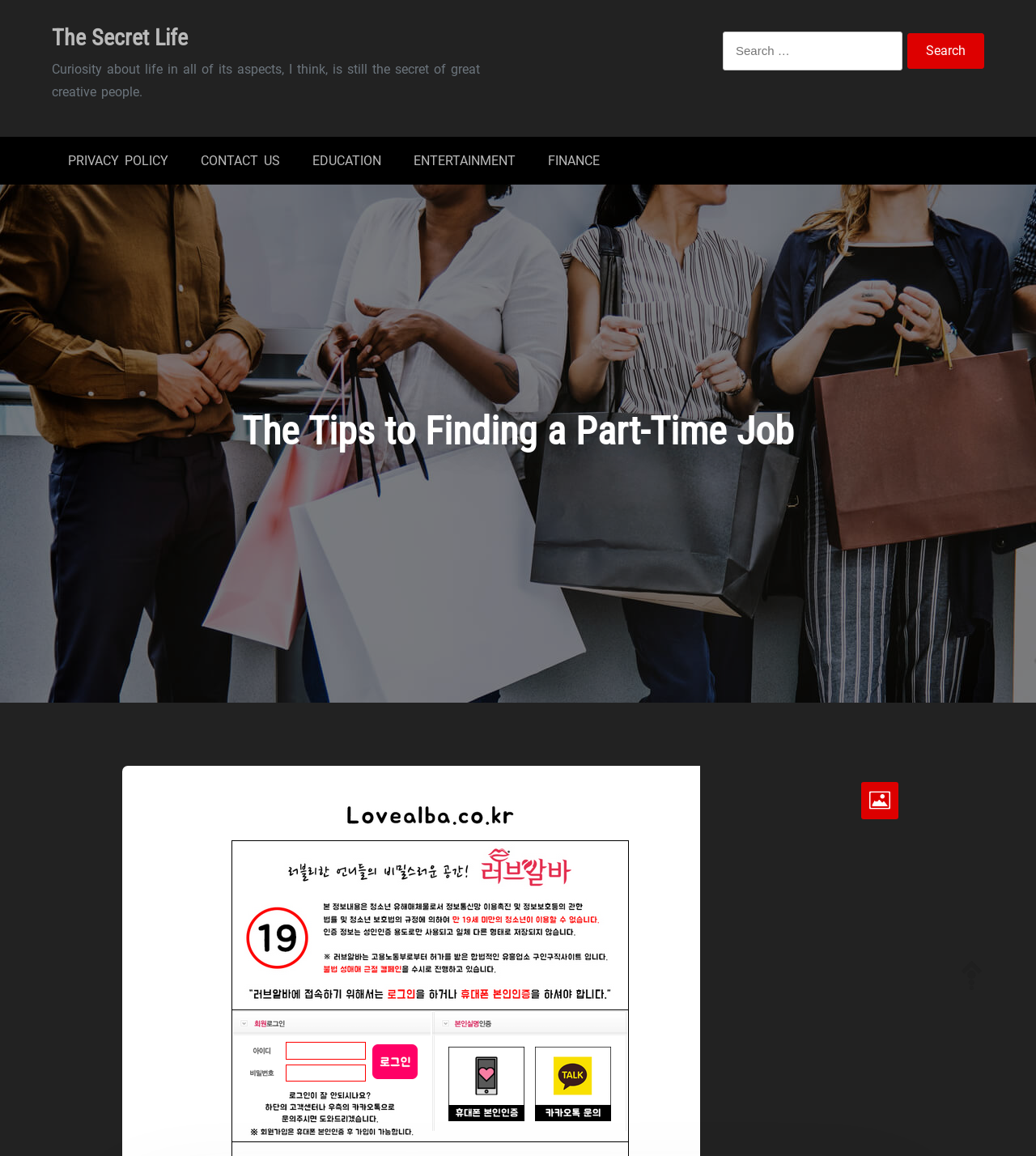Please determine the bounding box coordinates of the clickable area required to carry out the following instruction: "Visit The Secret Life". The coordinates must be four float numbers between 0 and 1, represented as [left, top, right, bottom].

[0.05, 0.021, 0.181, 0.044]